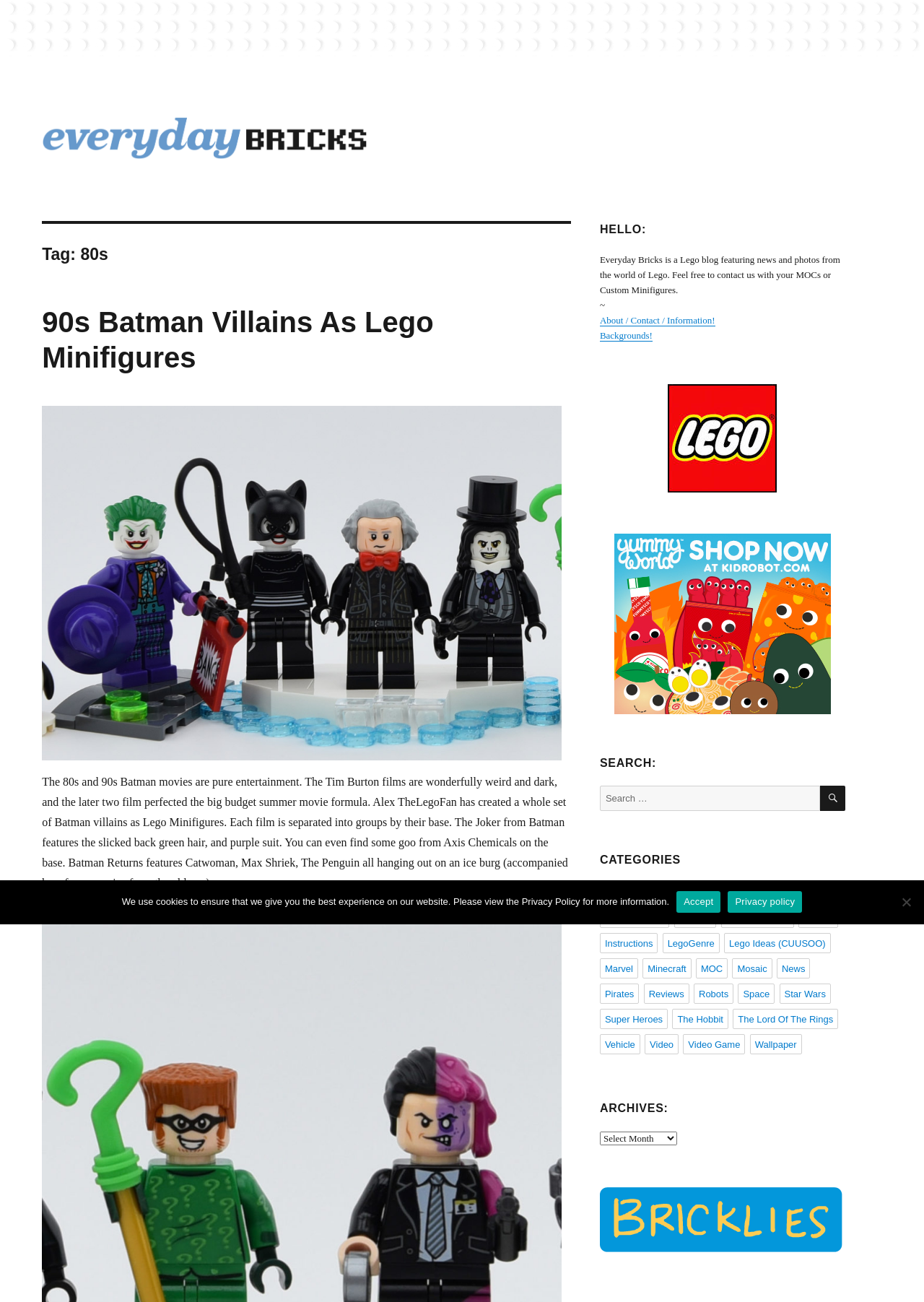Provide the bounding box for the UI element matching this description: "Lego Ideas (CUUSOO)".

[0.784, 0.717, 0.899, 0.732]